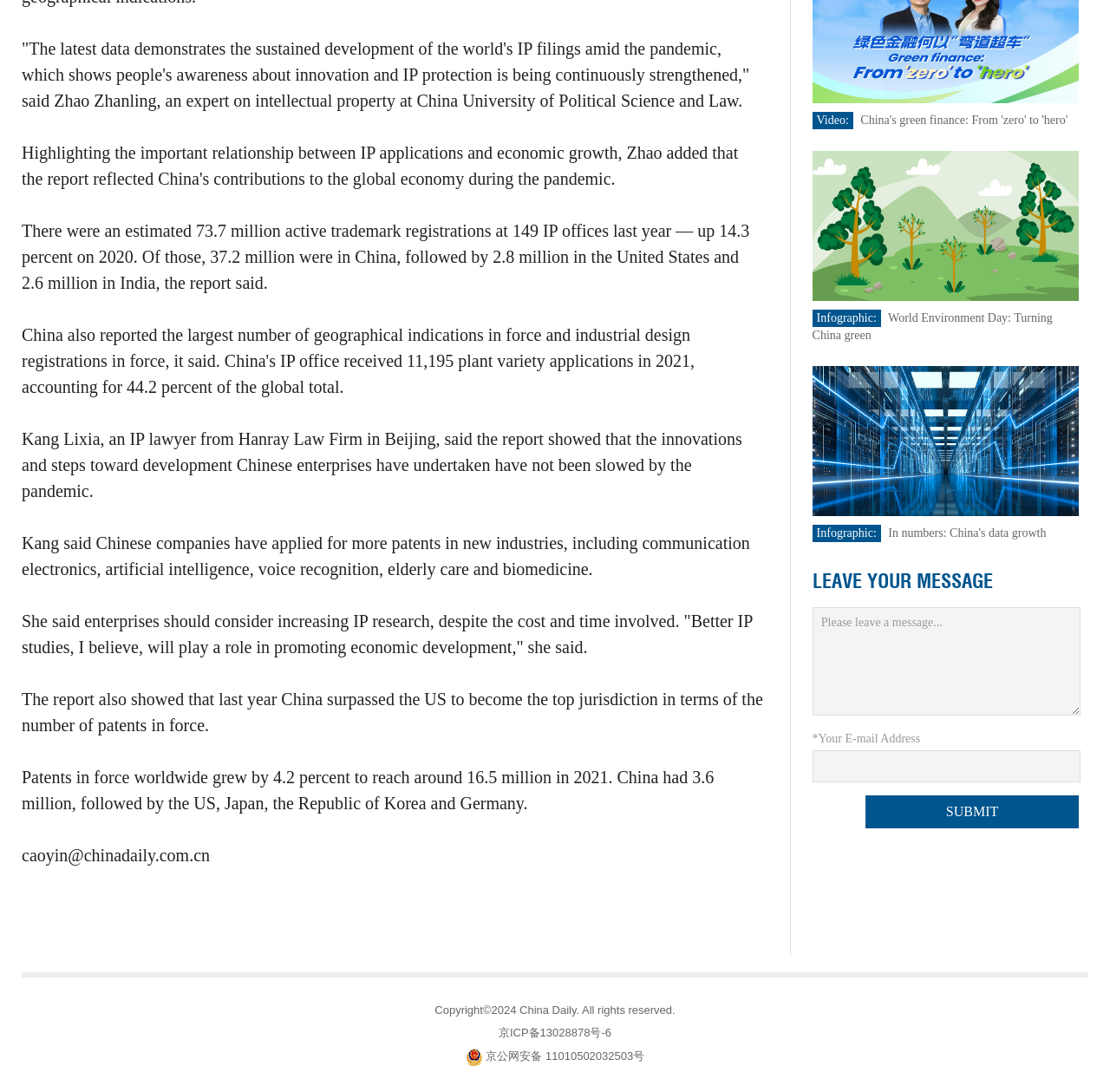Can you specify the bounding box coordinates of the area that needs to be clicked to fulfill the following instruction: "Leave a message"?

[0.732, 0.556, 0.973, 0.656]